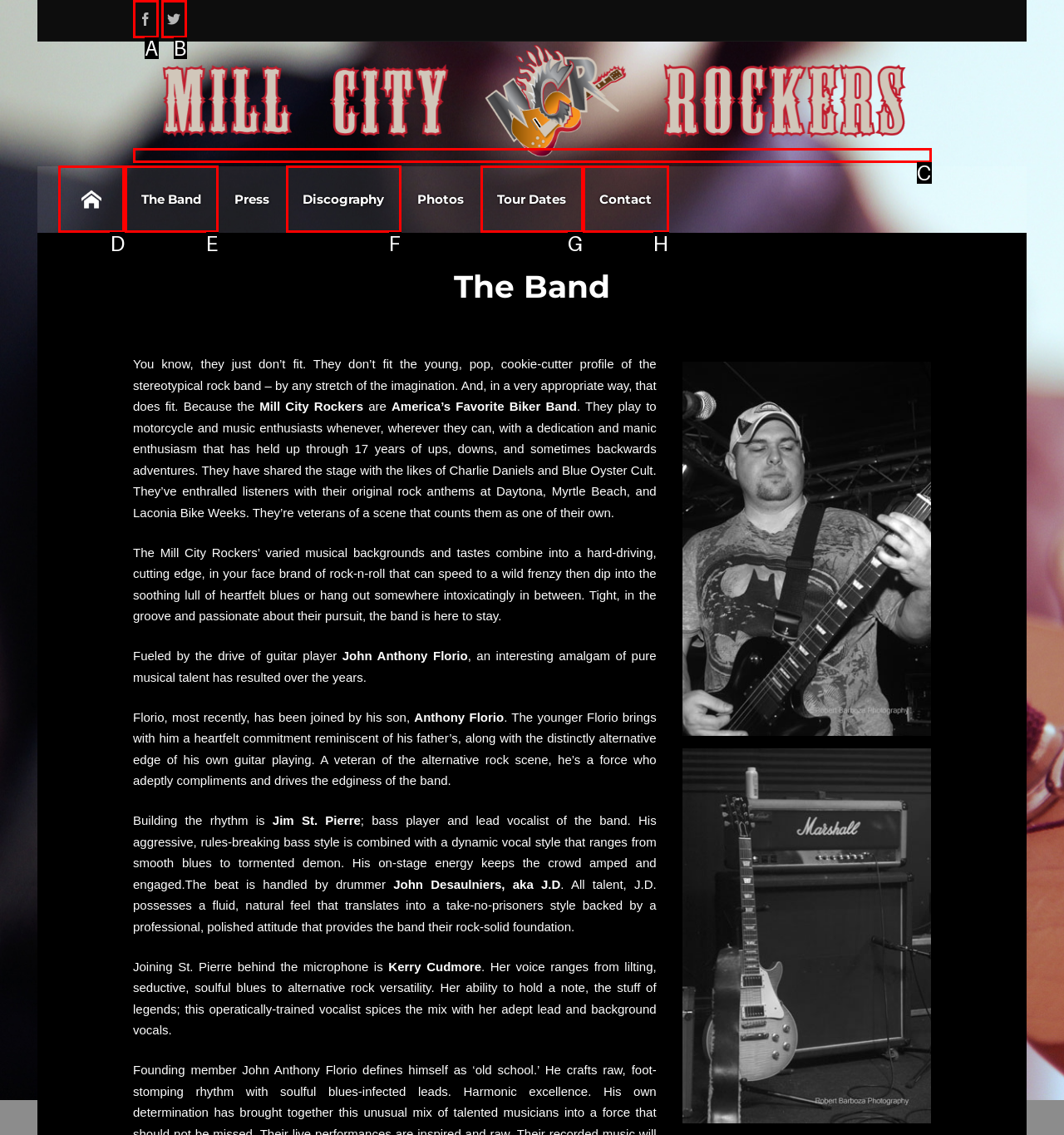For the task "Click the Home link", which option's letter should you click? Answer with the letter only.

D